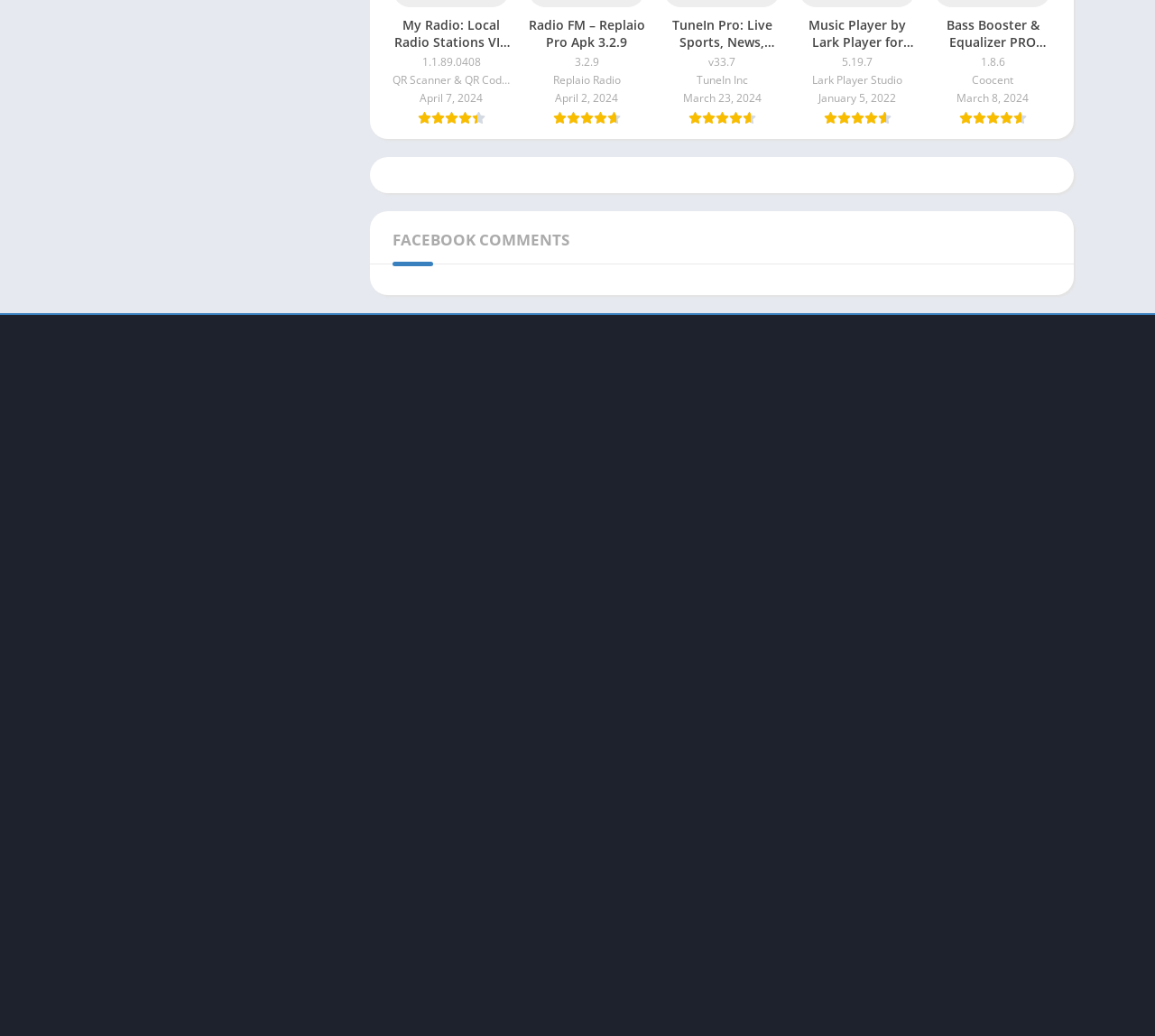How many app categories are there?
Please answer the question as detailed as possible based on the image.

I counted the number of links under the 'Apps' heading, and there are 24 categories listed, including 'Adventure', 'Beauty', 'Books-Reference', and so on.